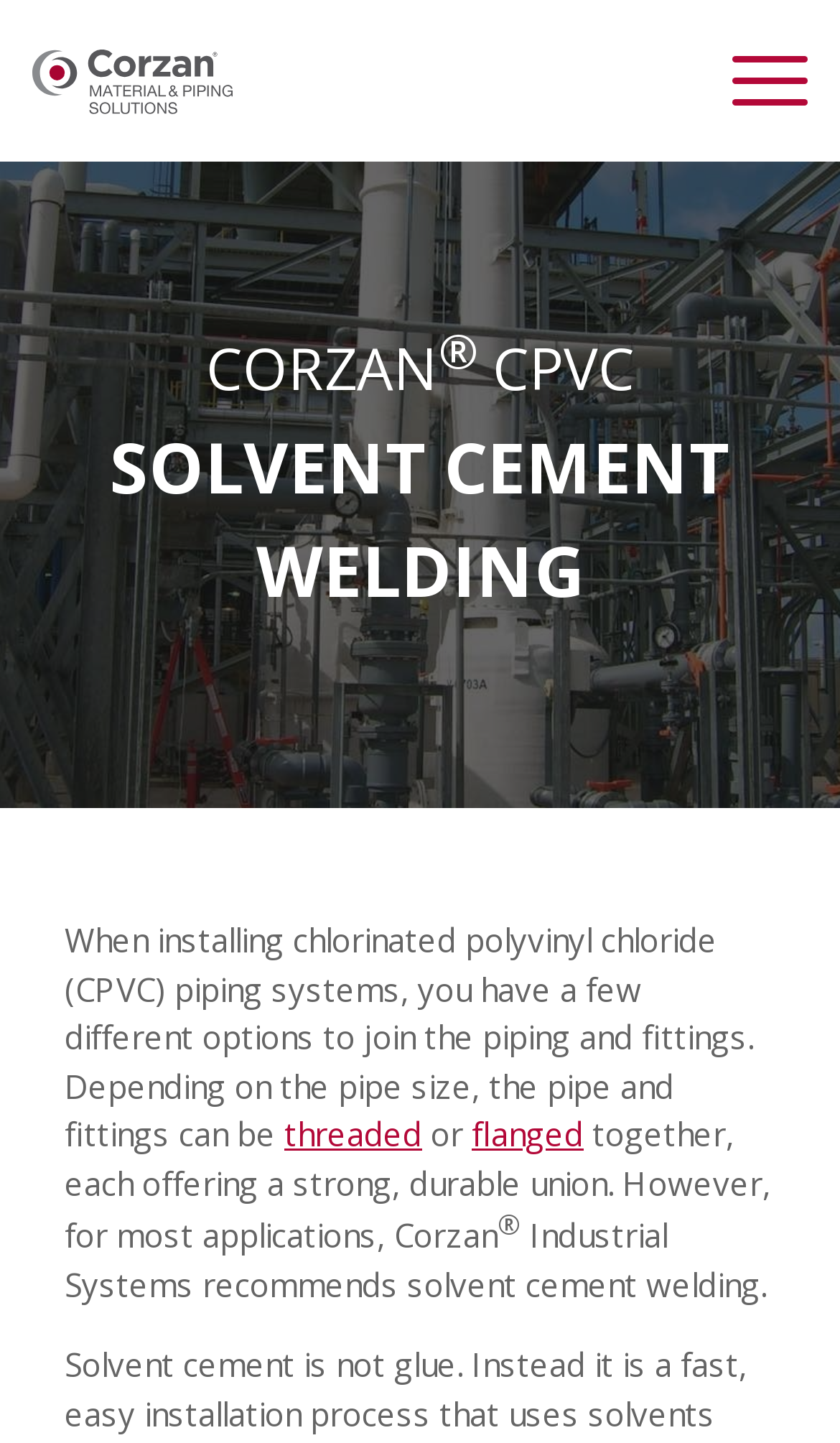What is the brand name of the CPVC piping system? Examine the screenshot and reply using just one word or a brief phrase.

Corzan